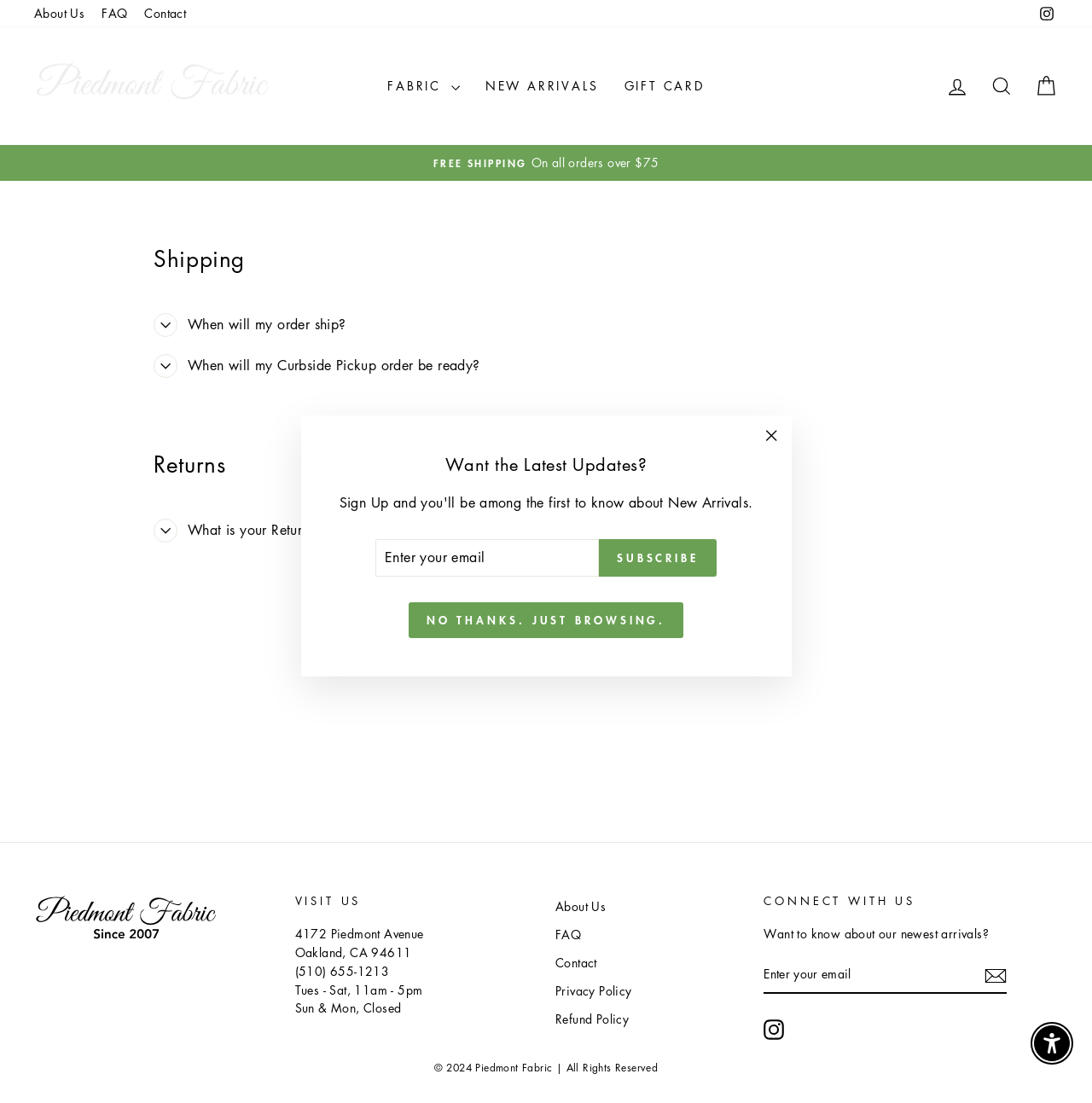Please reply to the following question with a single word or a short phrase:
How can I stay updated about new arrivals?

Sign up for email updates